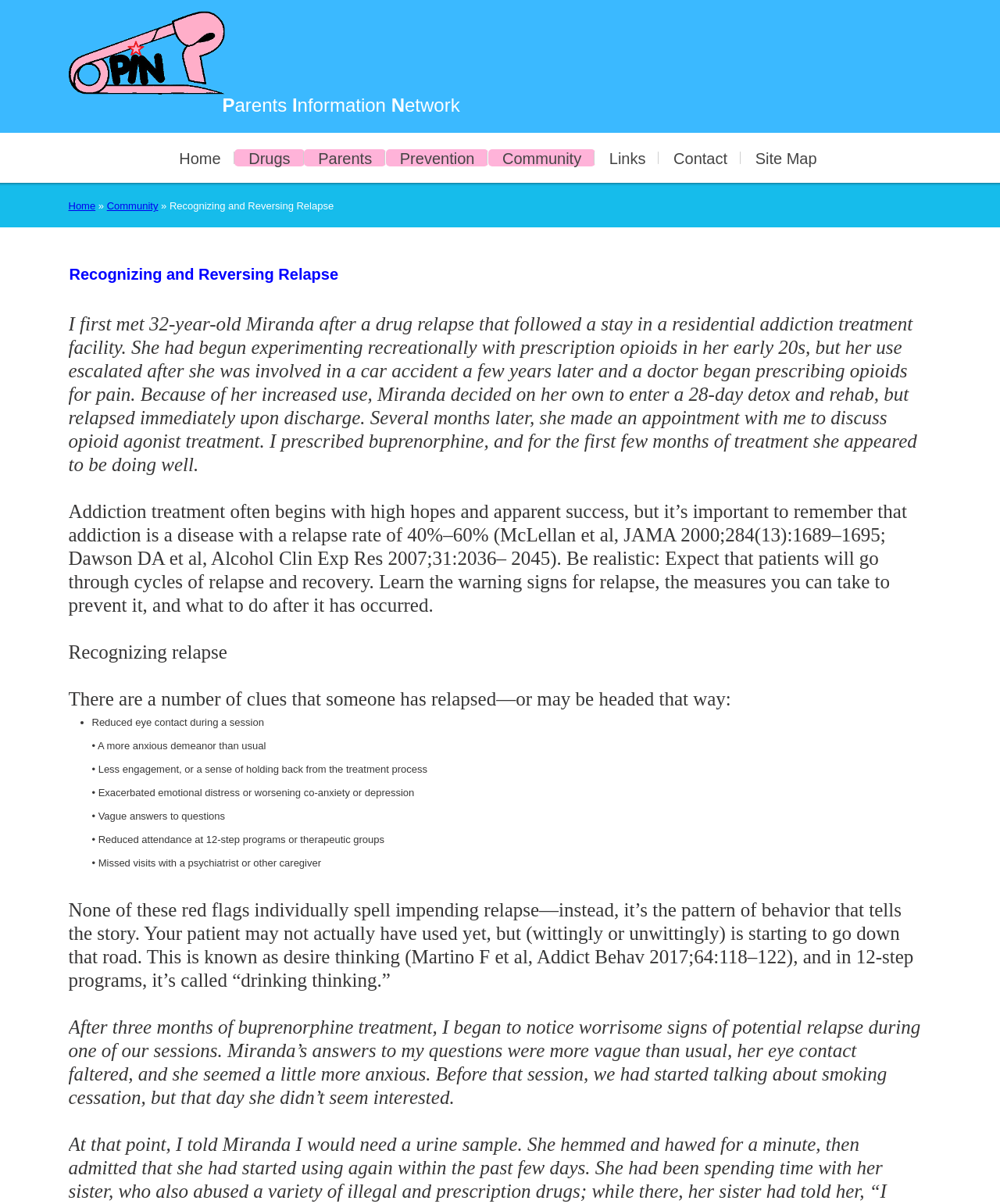Please locate the bounding box coordinates of the region I need to click to follow this instruction: "Click on the 'Home' link".

[0.179, 0.115, 0.235, 0.147]